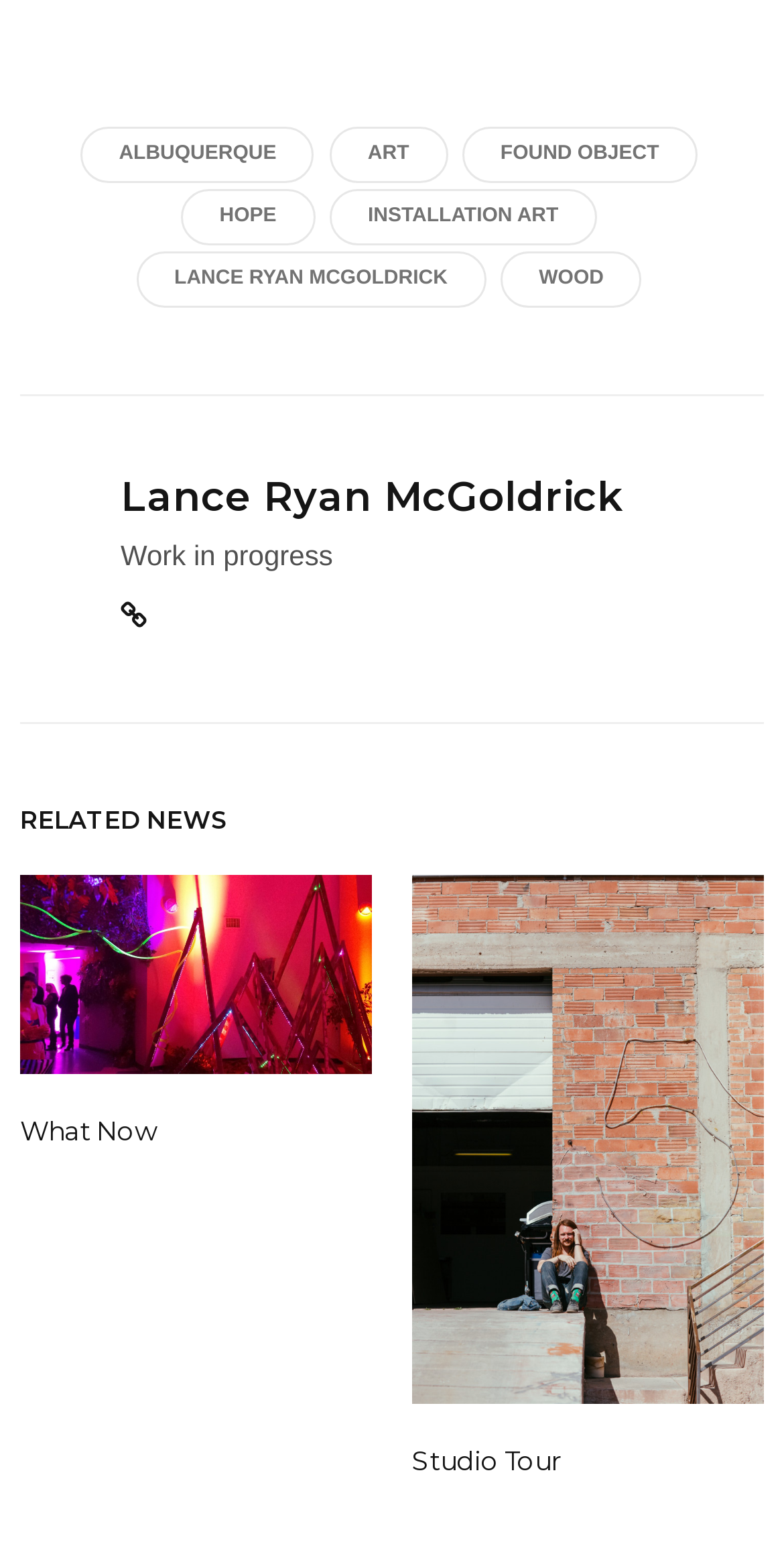Determine the bounding box coordinates of the clickable region to execute the instruction: "read What Now news". The coordinates should be four float numbers between 0 and 1, denoted as [left, top, right, bottom].

[0.026, 0.567, 0.474, 0.695]